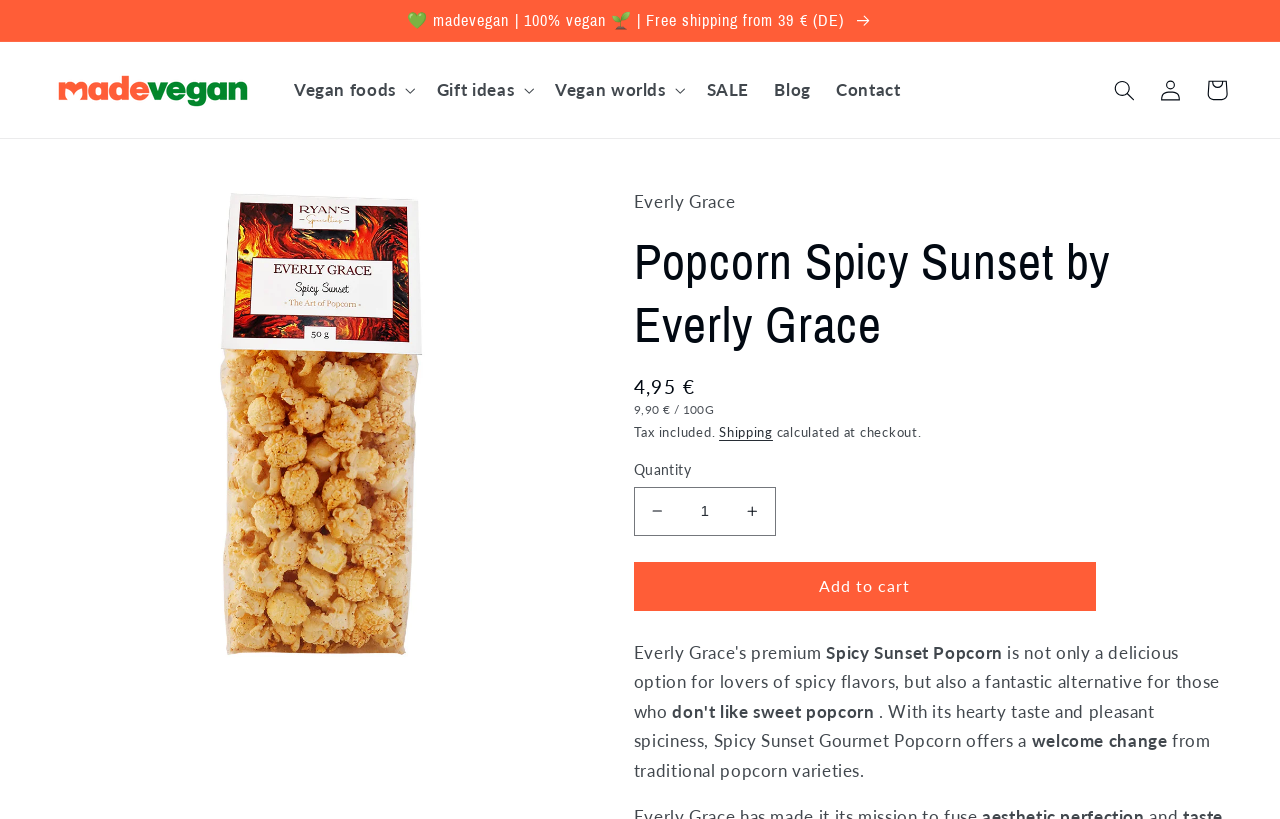What is the flavor profile of the Spicy Sunset Popcorn?
Based on the image, respond with a single word or phrase.

Spicy